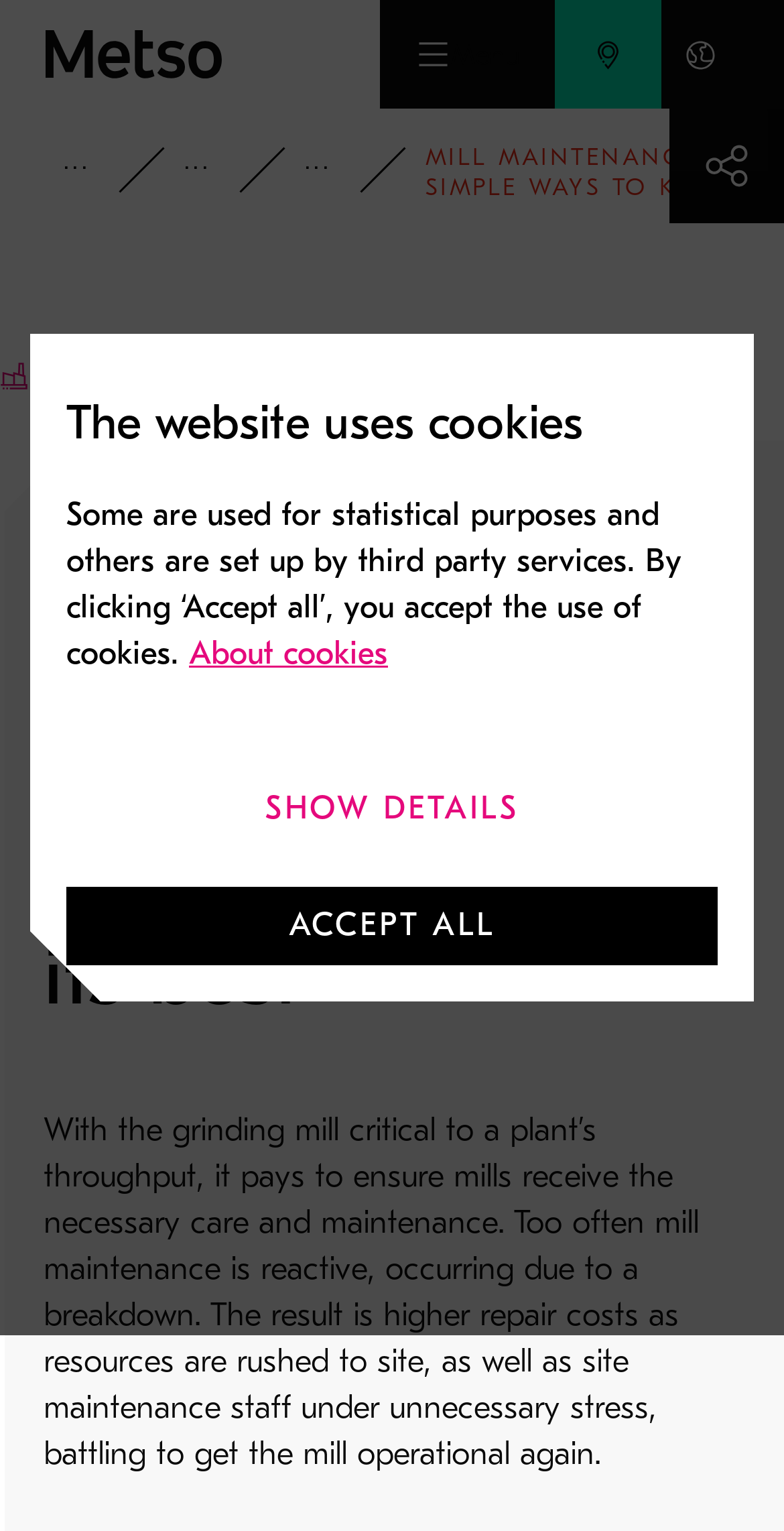Please identify the bounding box coordinates of the clickable area that will fulfill the following instruction: "Click the menu button". The coordinates should be in the format of four float numbers between 0 and 1, i.e., [left, top, right, bottom].

[0.485, 0.0, 0.708, 0.071]